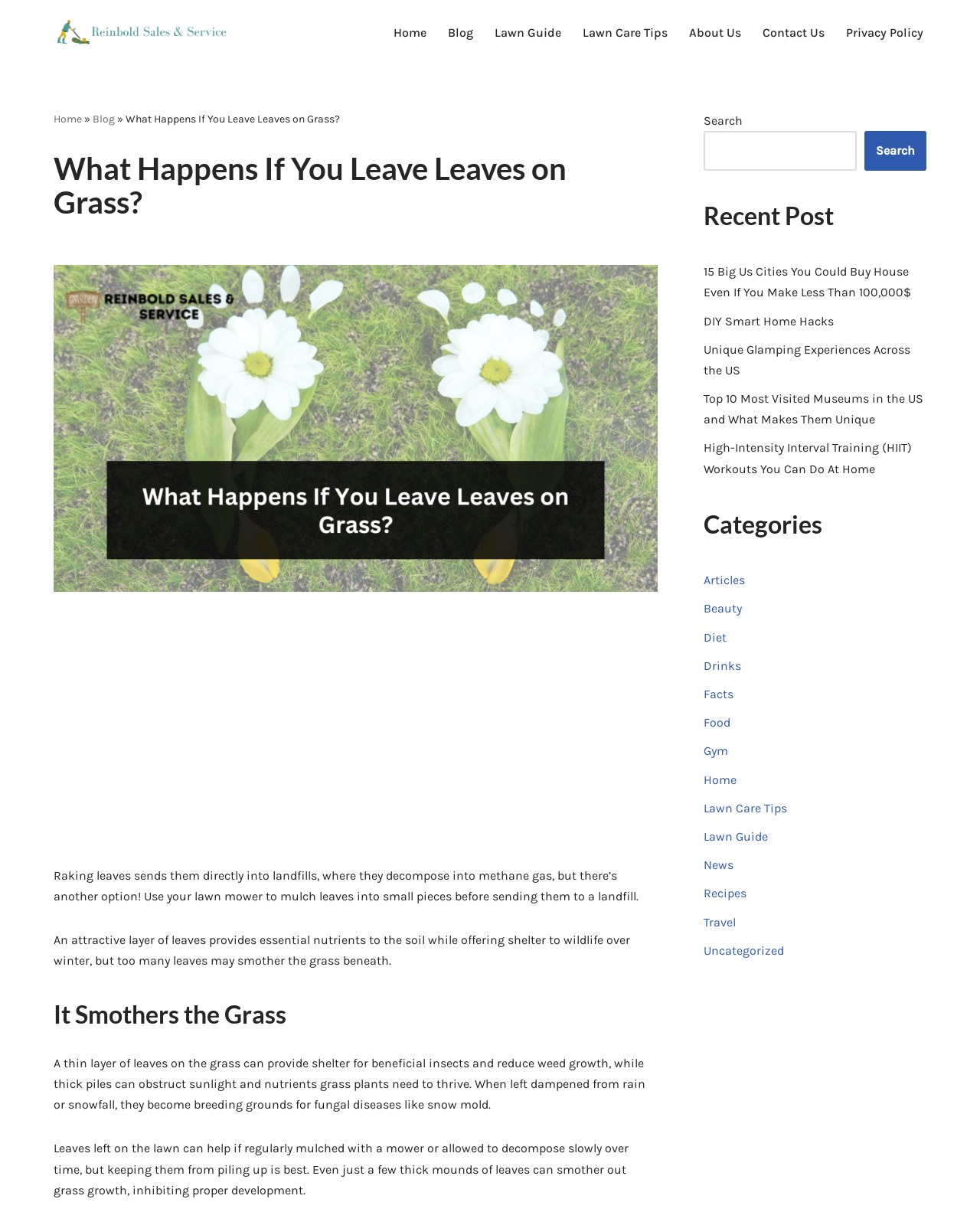Extract the bounding box coordinates for the UI element described as: "4. Leverage Your Current Assets".

None